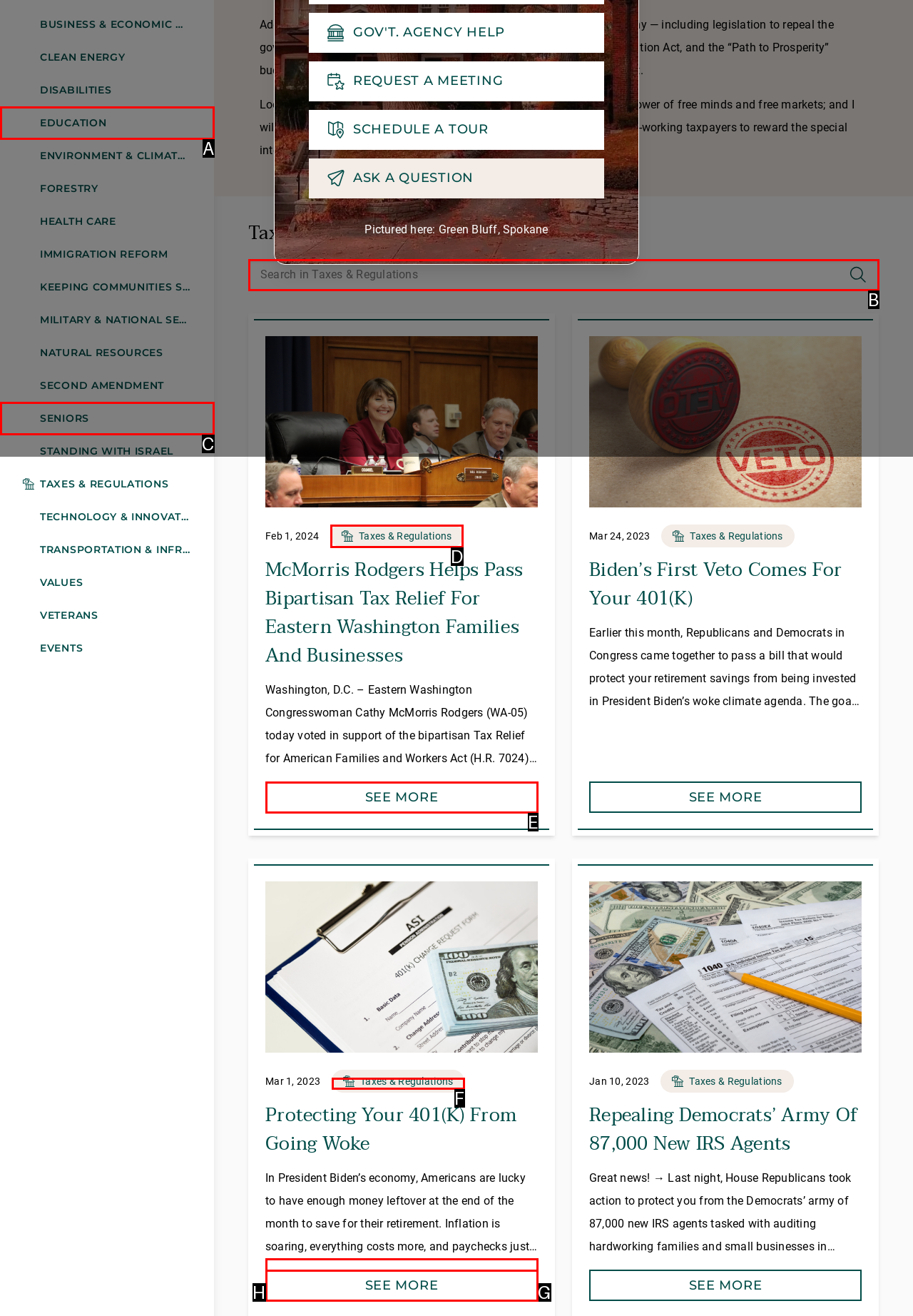Identify the HTML element that matches the description: aria-label="set focus". Provide the letter of the correct option from the choices.

B